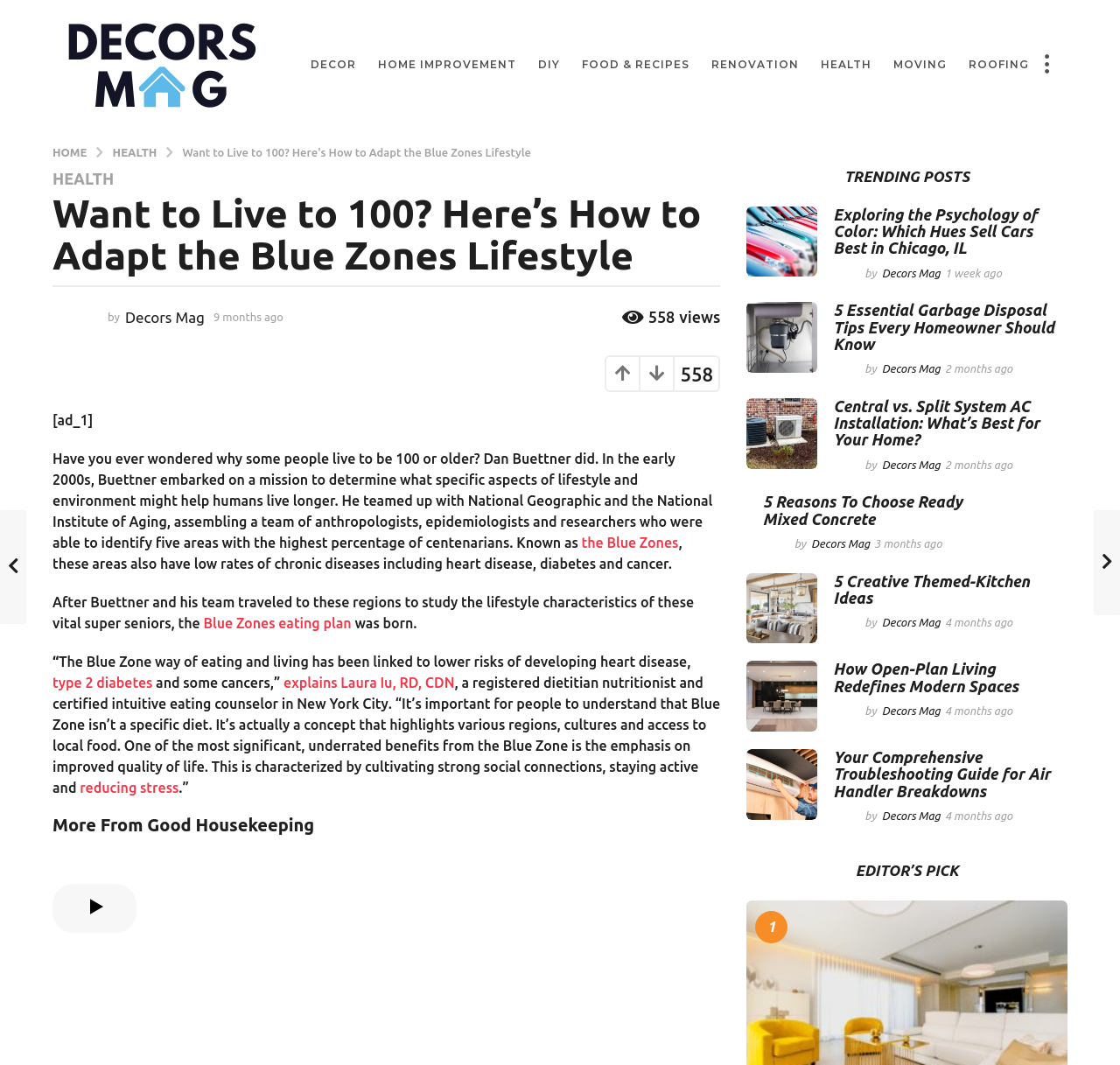Find the bounding box of the web element that fits this description: "Health".

[0.1, 0.136, 0.142, 0.148]